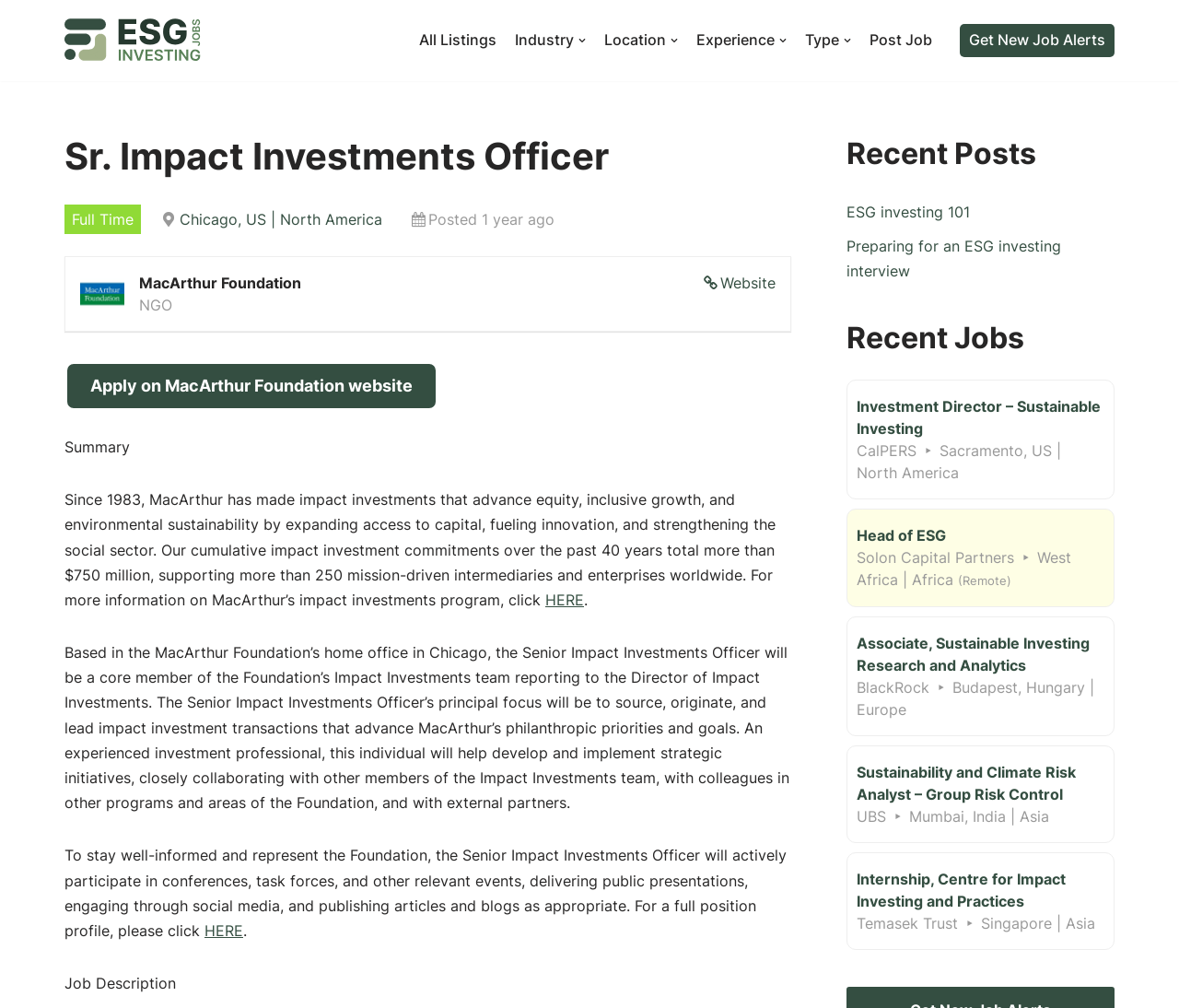Identify the bounding box coordinates of the element that should be clicked to fulfill this task: "Apply on the MacArthur Foundation website". The coordinates should be provided as four float numbers between 0 and 1, i.e., [left, top, right, bottom].

[0.055, 0.359, 0.372, 0.408]